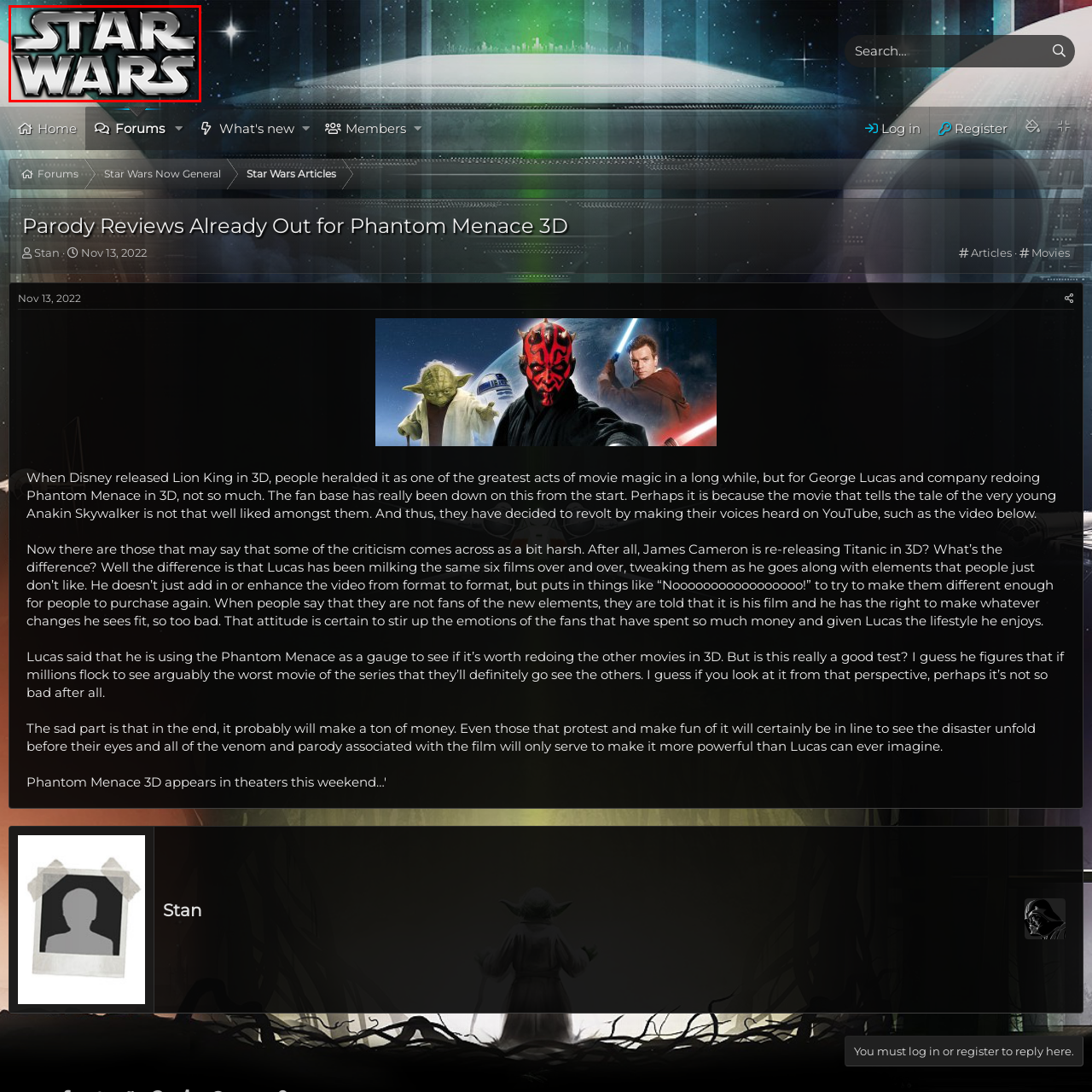What genre does the Star Wars series blend?
Study the image surrounded by the red bounding box and answer the question comprehensively, based on the details you see.

The Star Wars series is a beloved franchise that blends science fiction and adventure elements, captivating audiences since its inception with its unique and expansive universe.